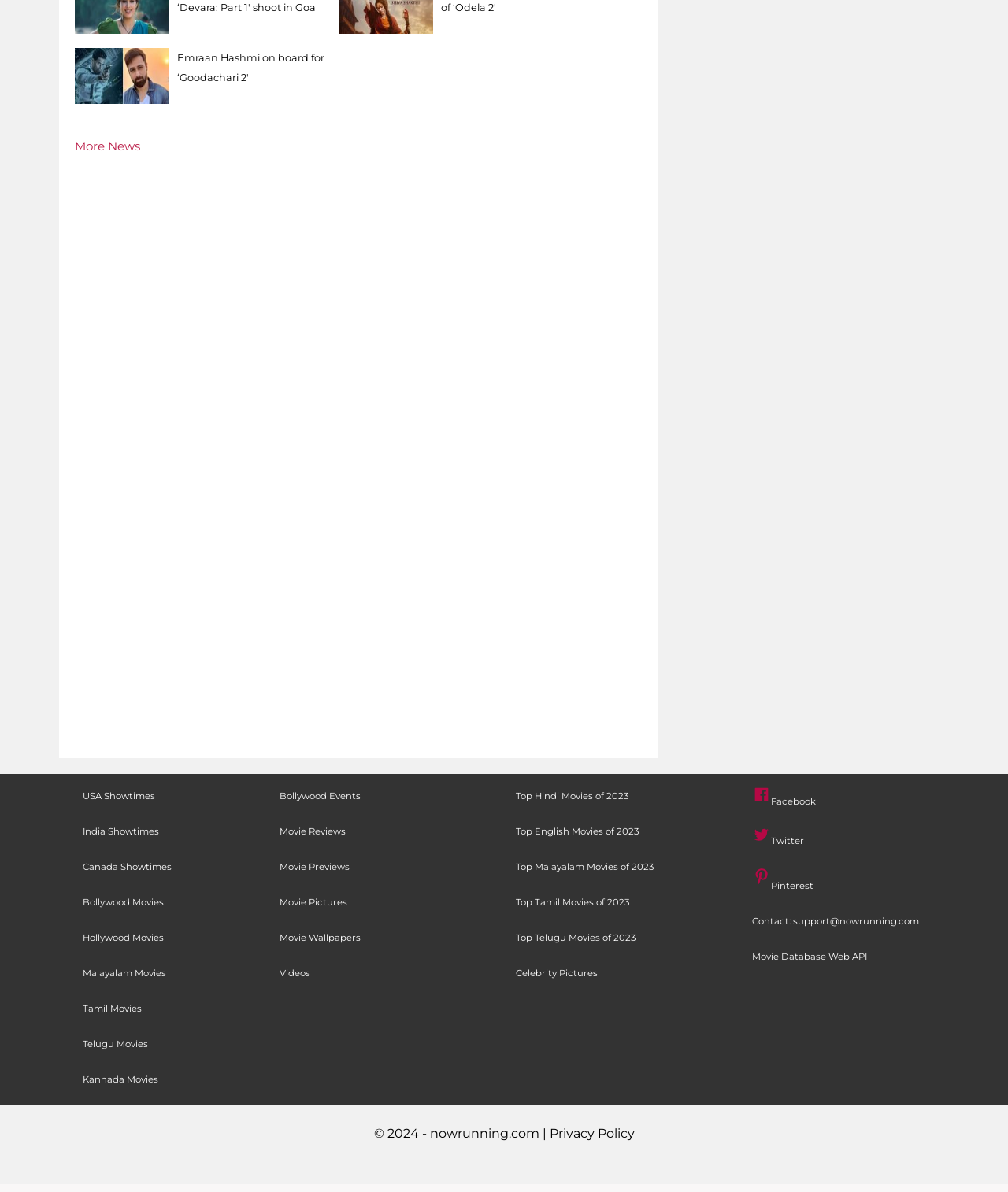Give the bounding box coordinates for the element described as: "Bollywood Events".

[0.277, 0.663, 0.358, 0.673]